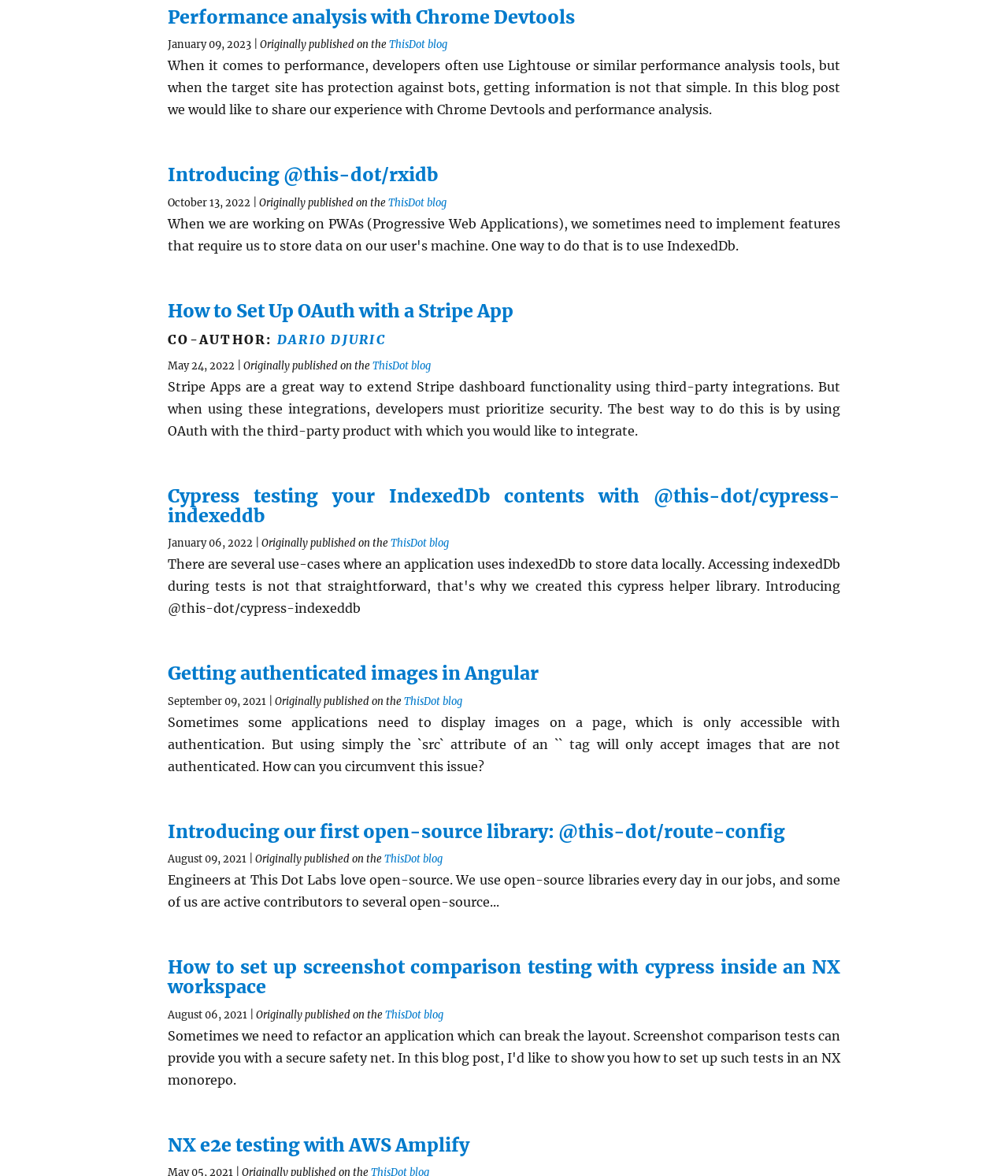Locate the bounding box coordinates of the element that should be clicked to fulfill the instruction: "Learn about introducing @this-dot/rxidb".

[0.166, 0.139, 0.434, 0.158]